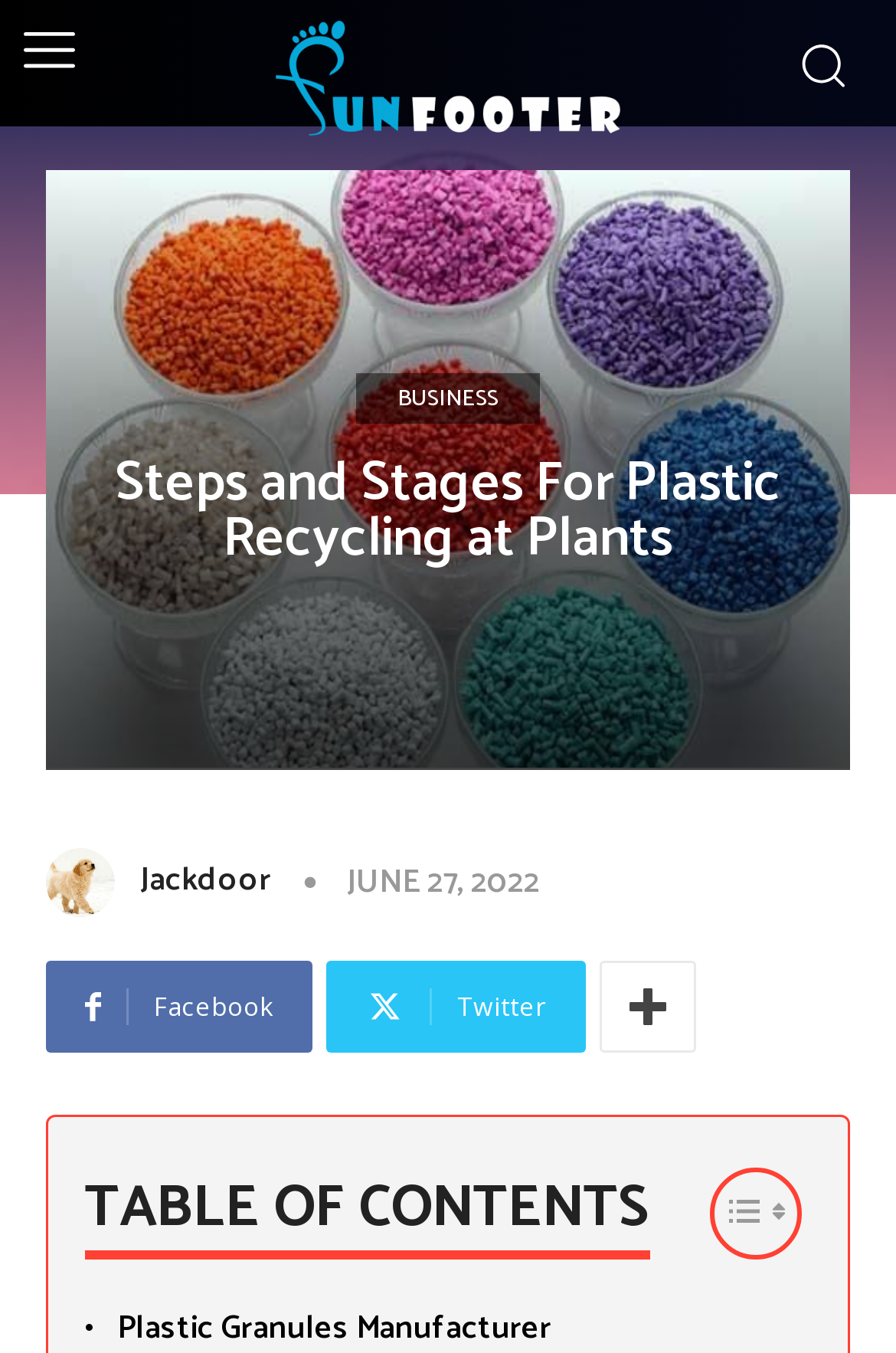Identify and provide the bounding box coordinates of the UI element described: "parent_node: Jackdoor title="Jackdoor"". The coordinates should be formatted as [left, top, right, bottom], with each number being a float between 0 and 1.

[0.051, 0.627, 0.149, 0.678]